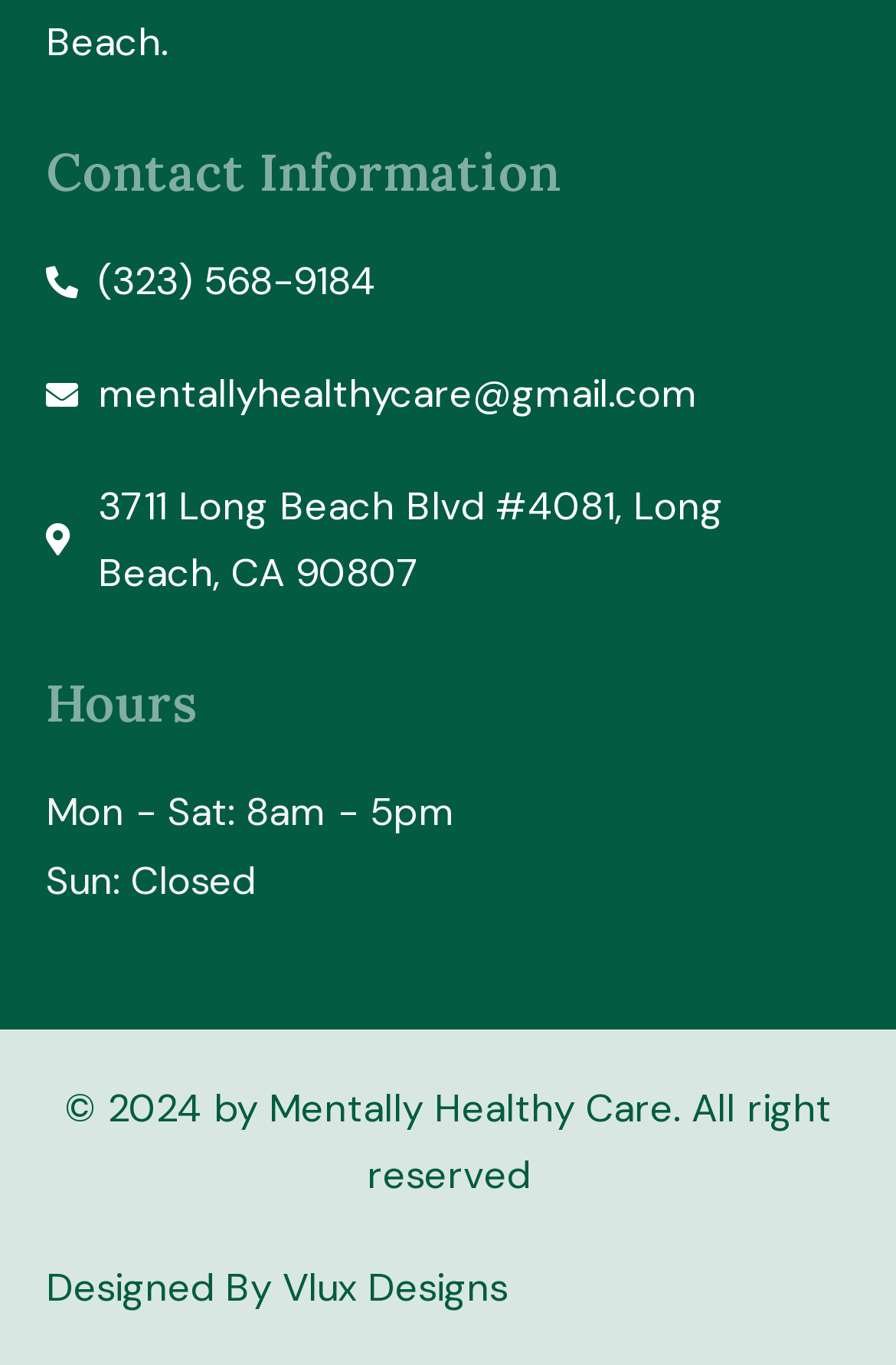What is the address of Mentally Healthy Care?
Please utilize the information in the image to give a detailed response to the question.

I found the address by looking at the link element with the text '3711 Long Beach Blvd #4081, Long Beach, CA 90807' which is located under the 'Contact Information' heading.